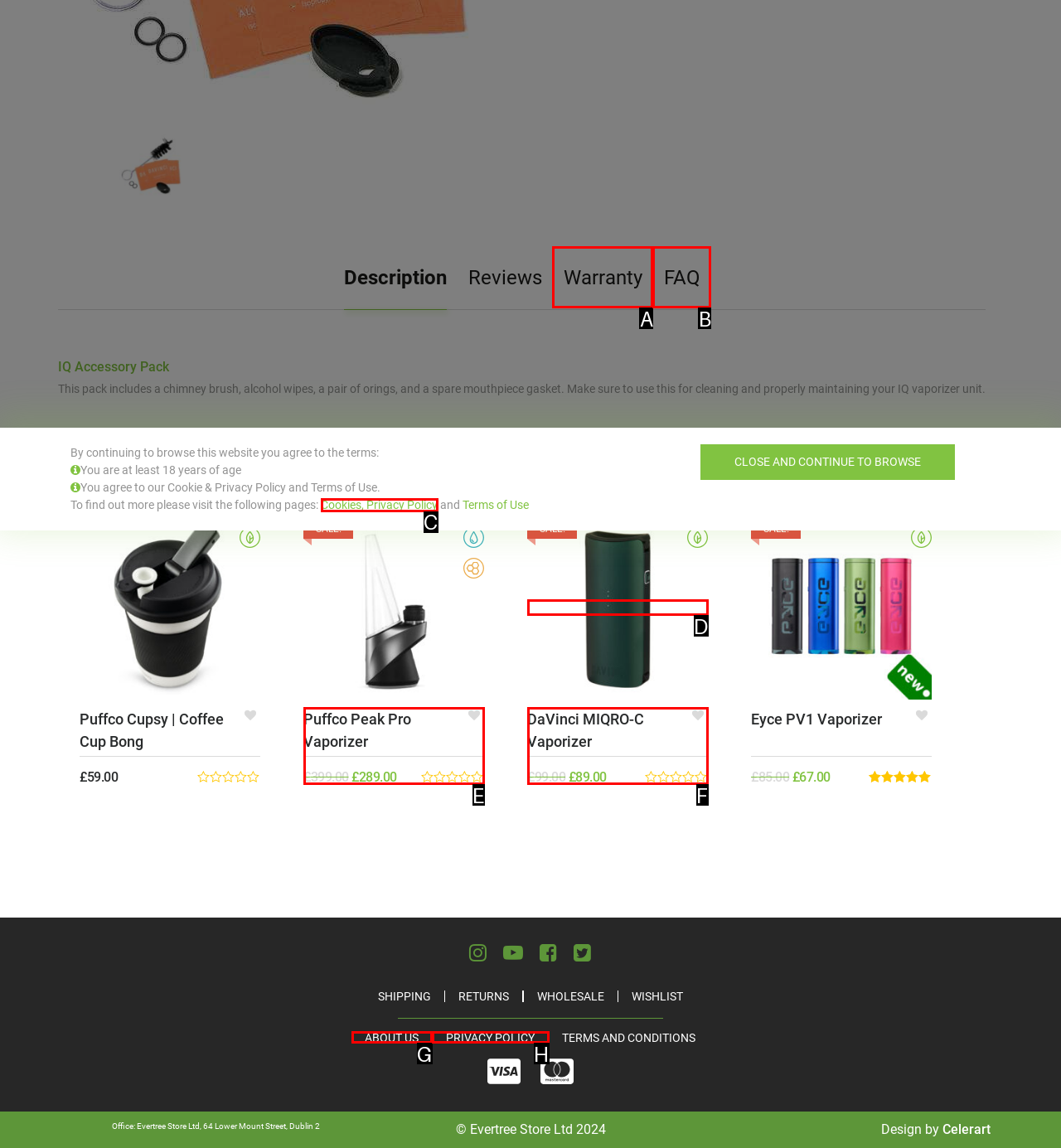Which lettered option matches the following description: About Us
Provide the letter of the matching option directly.

G